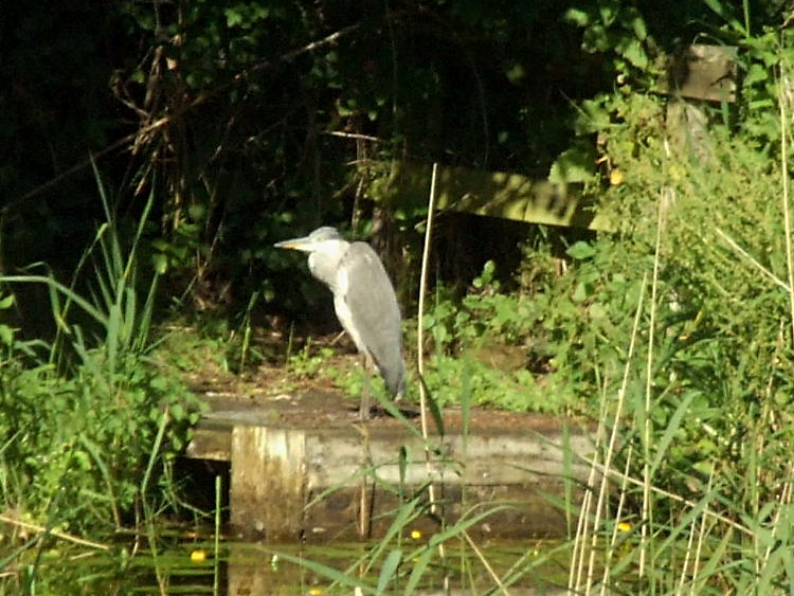Give an elaborate caption for the image.

A serene image captures a heron standing on a wooden platform near the edge of a lush, green area. The heron, characterized by its long neck and slender body, appears focused as it gazes into the surrounding water, possibly in search of fish. Tall grasses and foliage frame the scene, adding a natural touch and hinting at the tranquil habitat in which this bird resides. The warm sunlight casts a gentle glow, enhancing the beauty of this quiet moment in the wild.